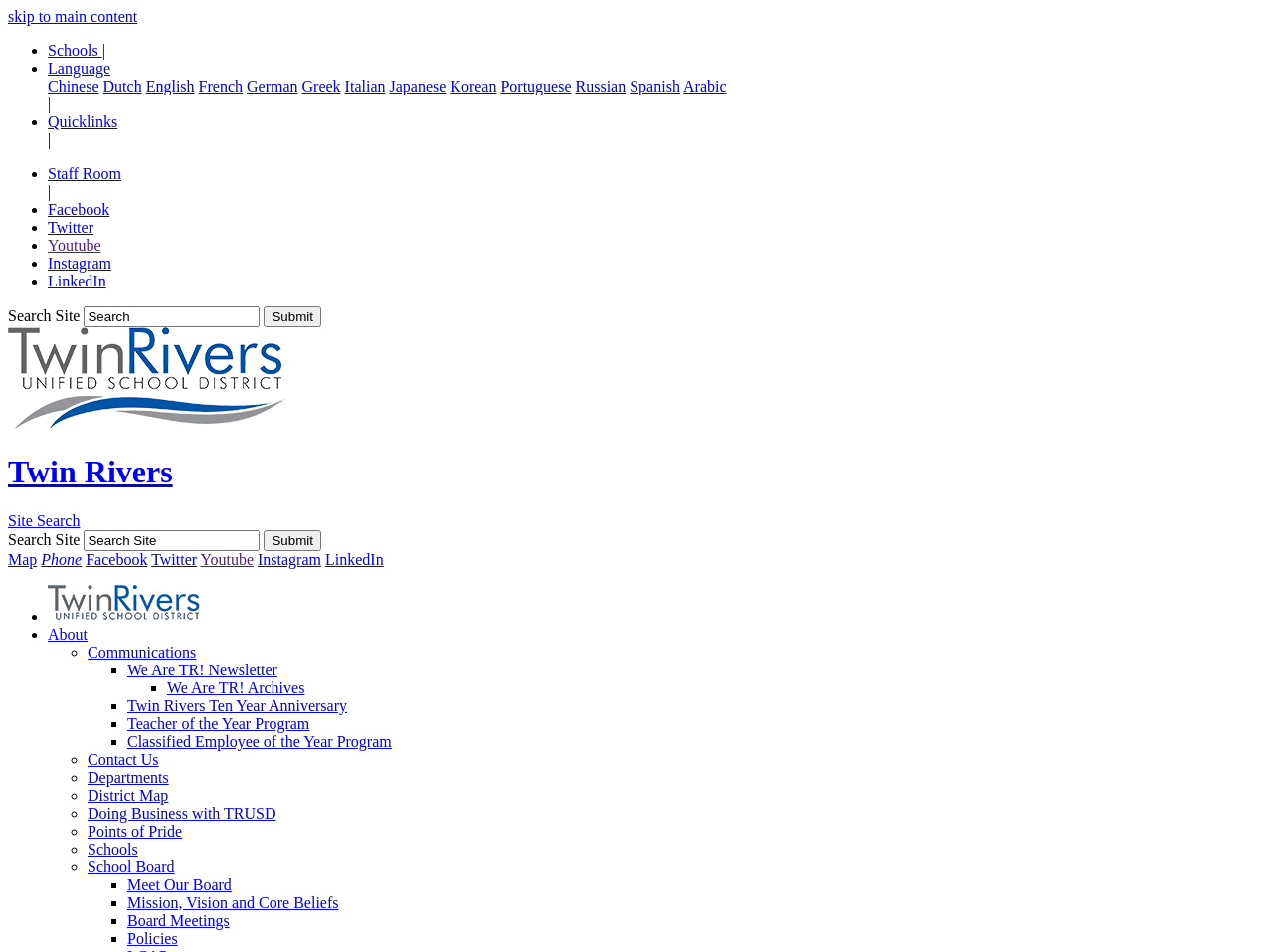Bounding box coordinates are specified in the format (top-left x, top-left y, bottom-right x, bottom-right y). All values are floating point numbers bounded between 0 and 1. Please provide the bounding box coordinate of the region this sentence describes: skip to main content

[0.006, 0.008, 0.108, 0.026]